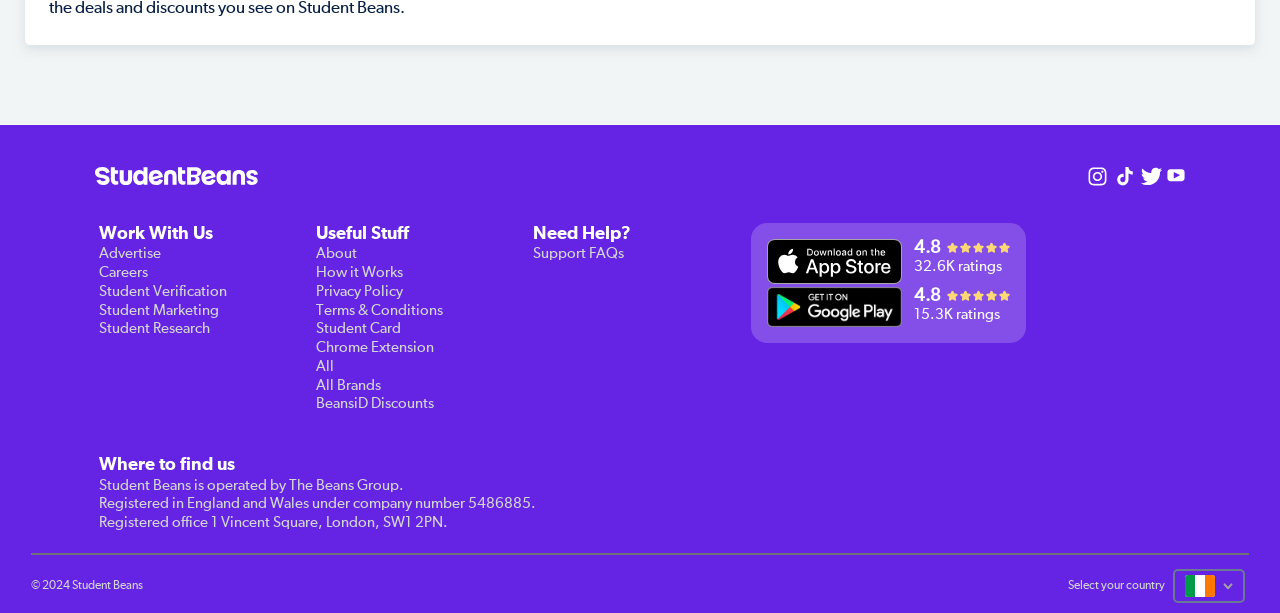Answer the question in a single word or phrase:
What are the options under 'Work With Us'?

Advertise, Careers, etc.